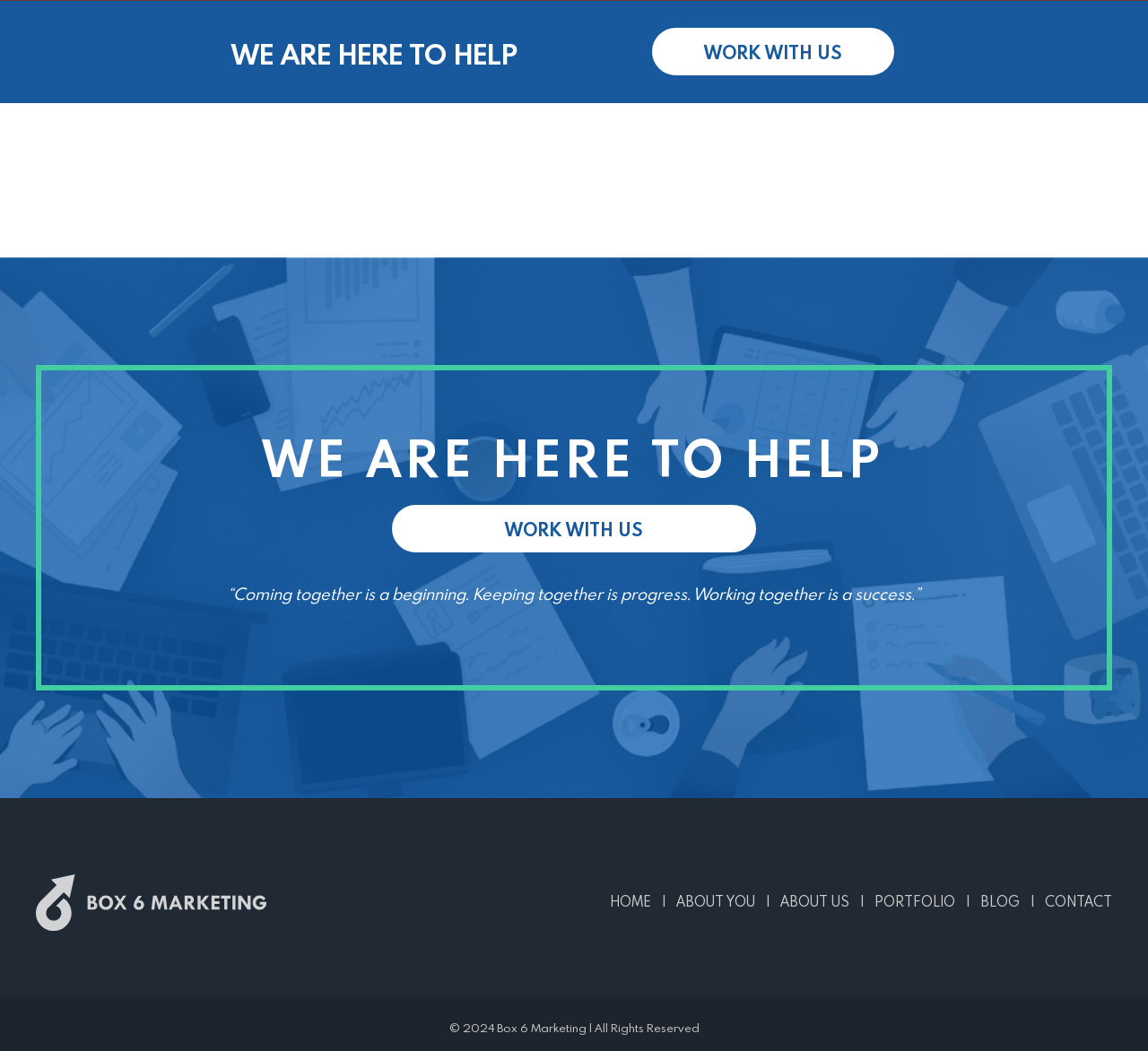Show the bounding box coordinates of the region that should be clicked to follow the instruction: "Click on 'HOME'."

[0.531, 0.845, 0.589, 0.87]